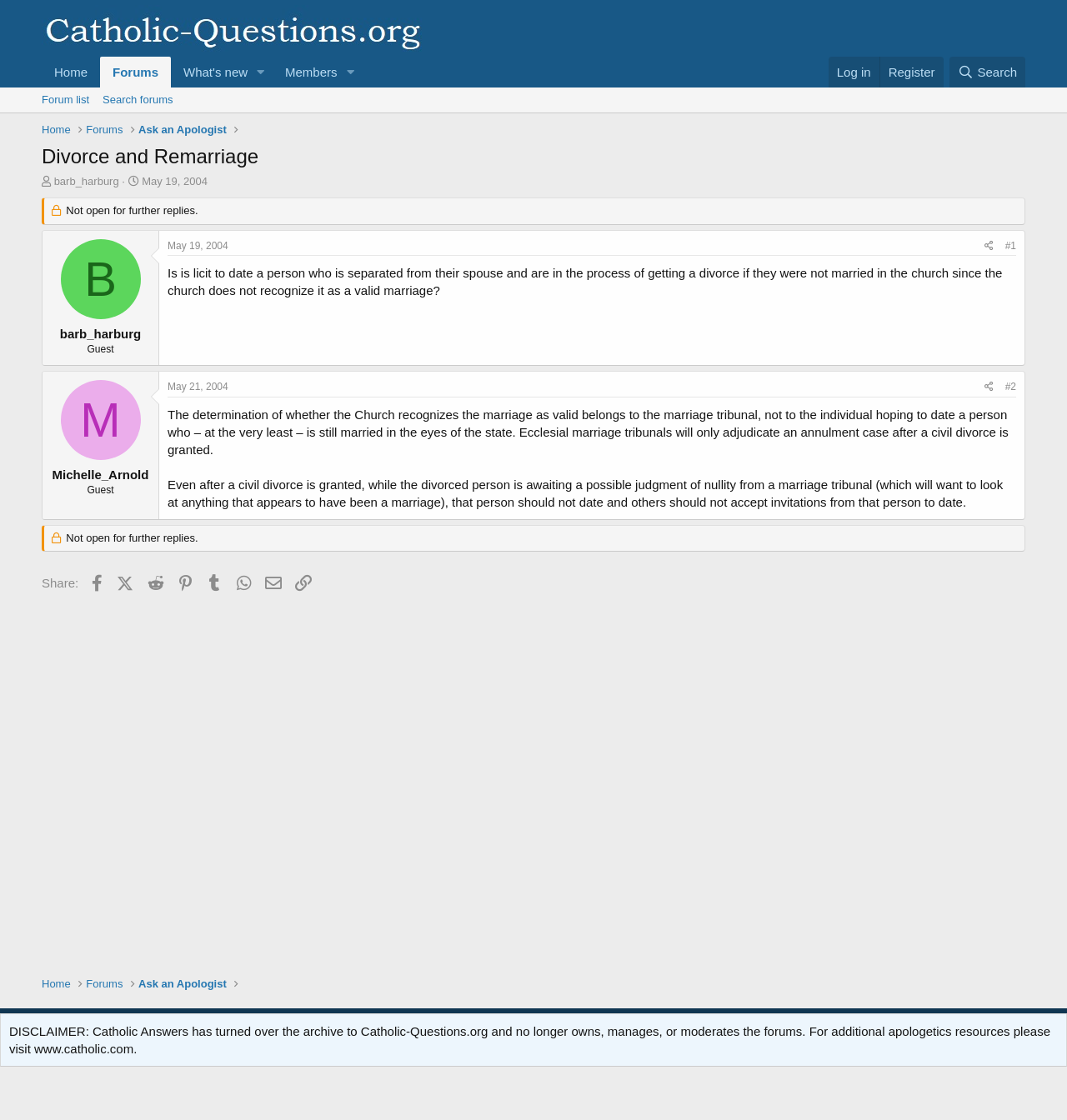How many replies are in the thread?
Please provide a comprehensive answer based on the information in the image.

I counted the number of replies in the thread by examining the structure of the webpage. There are two distinct reply sections, indicating that there are two replies in the thread.